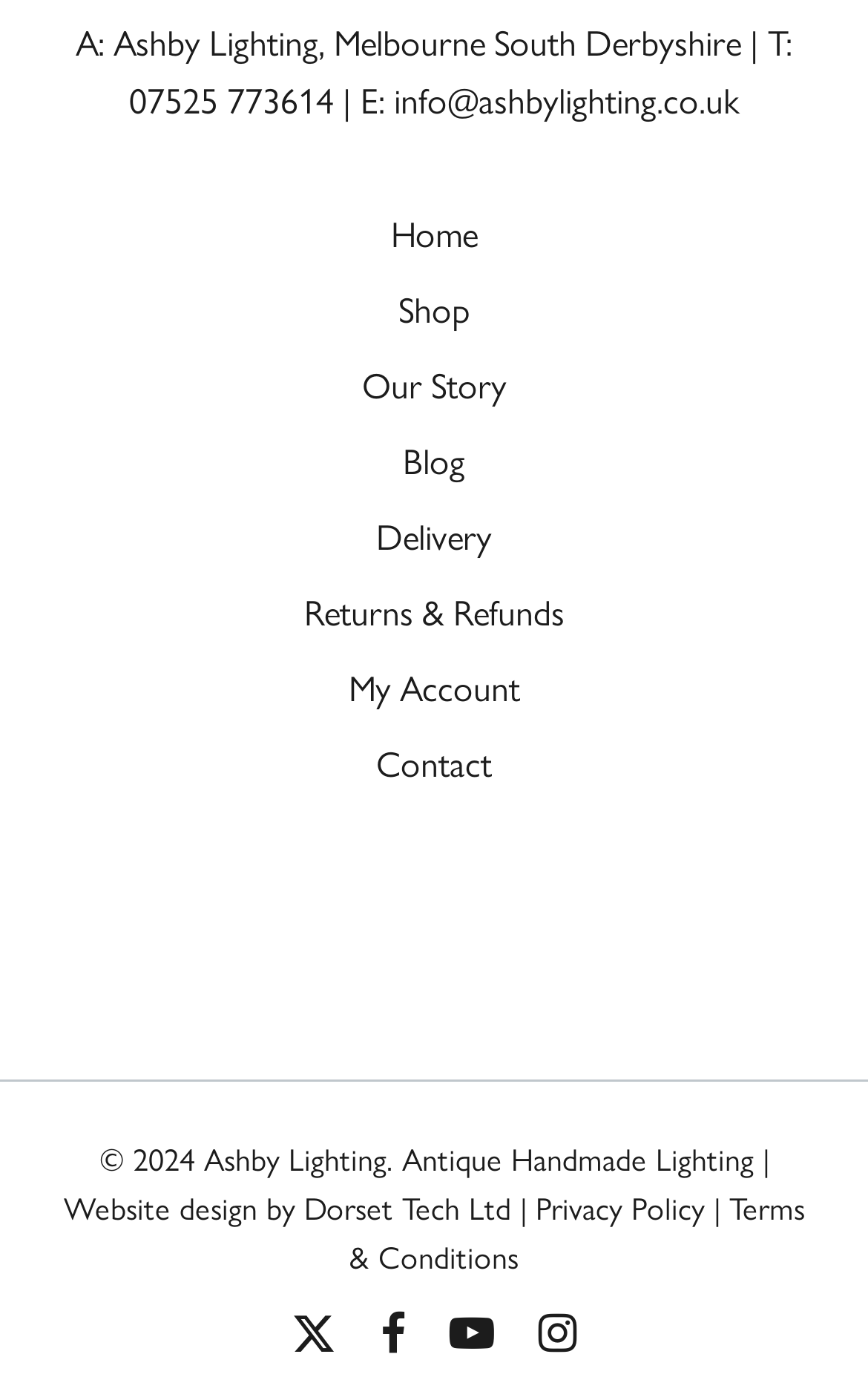Determine the bounding box coordinates of the clickable region to execute the instruction: "Check the 'Terms & Conditions'". The coordinates should be four float numbers between 0 and 1, denoted as [left, top, right, bottom].

[0.403, 0.846, 0.927, 0.913]